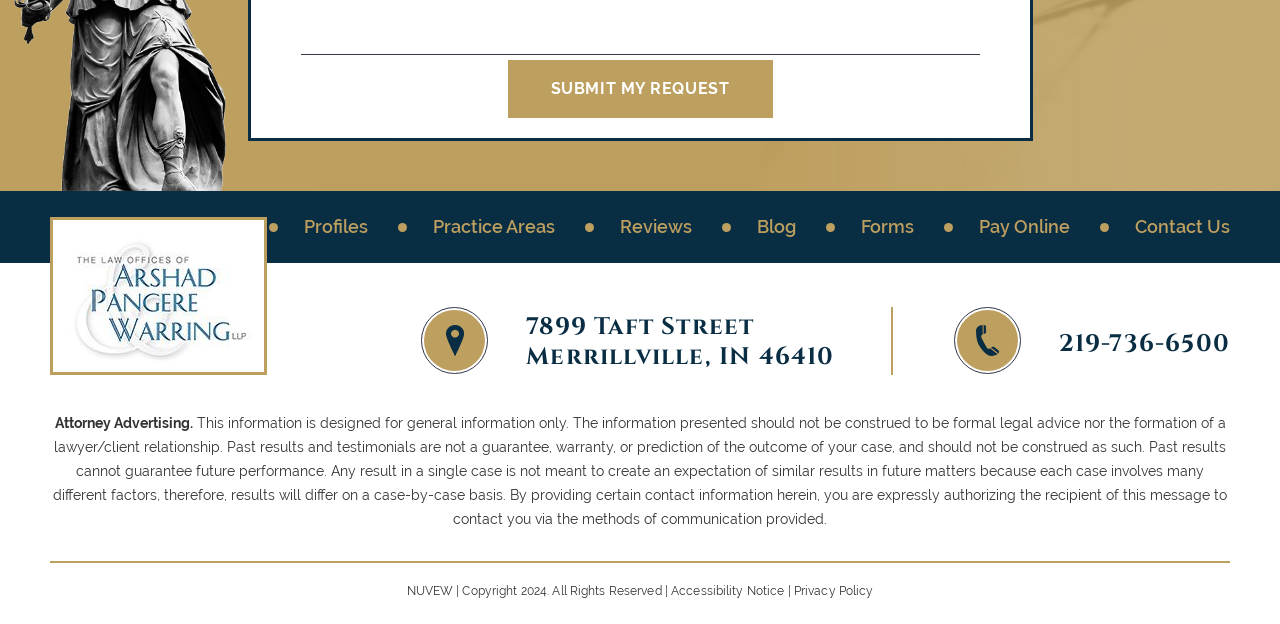Give a one-word or short phrase answer to this question: 
How many links are in the main navigation menu?

7